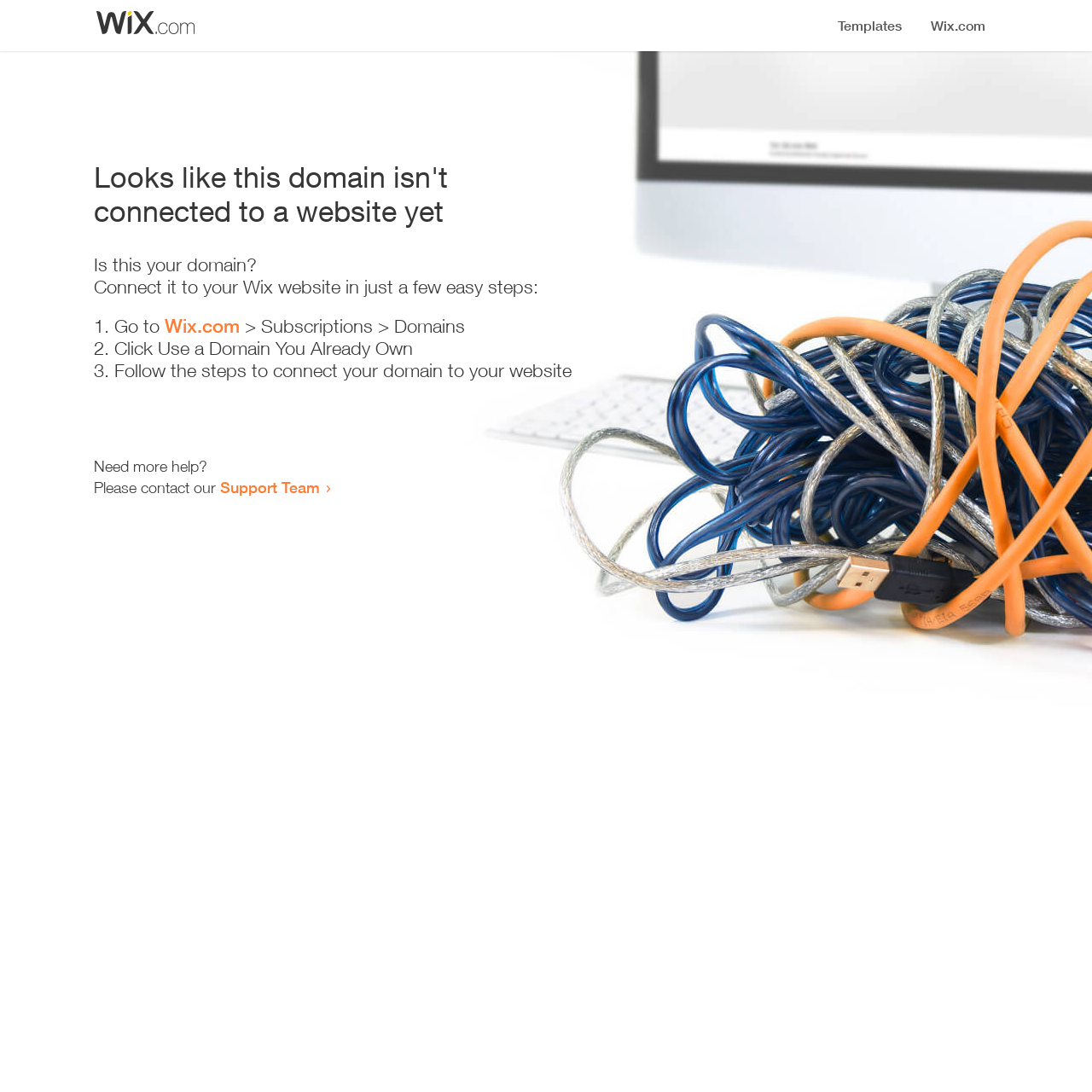Provide the bounding box coordinates of the UI element that matches the description: "Wix.com".

[0.151, 0.288, 0.22, 0.309]